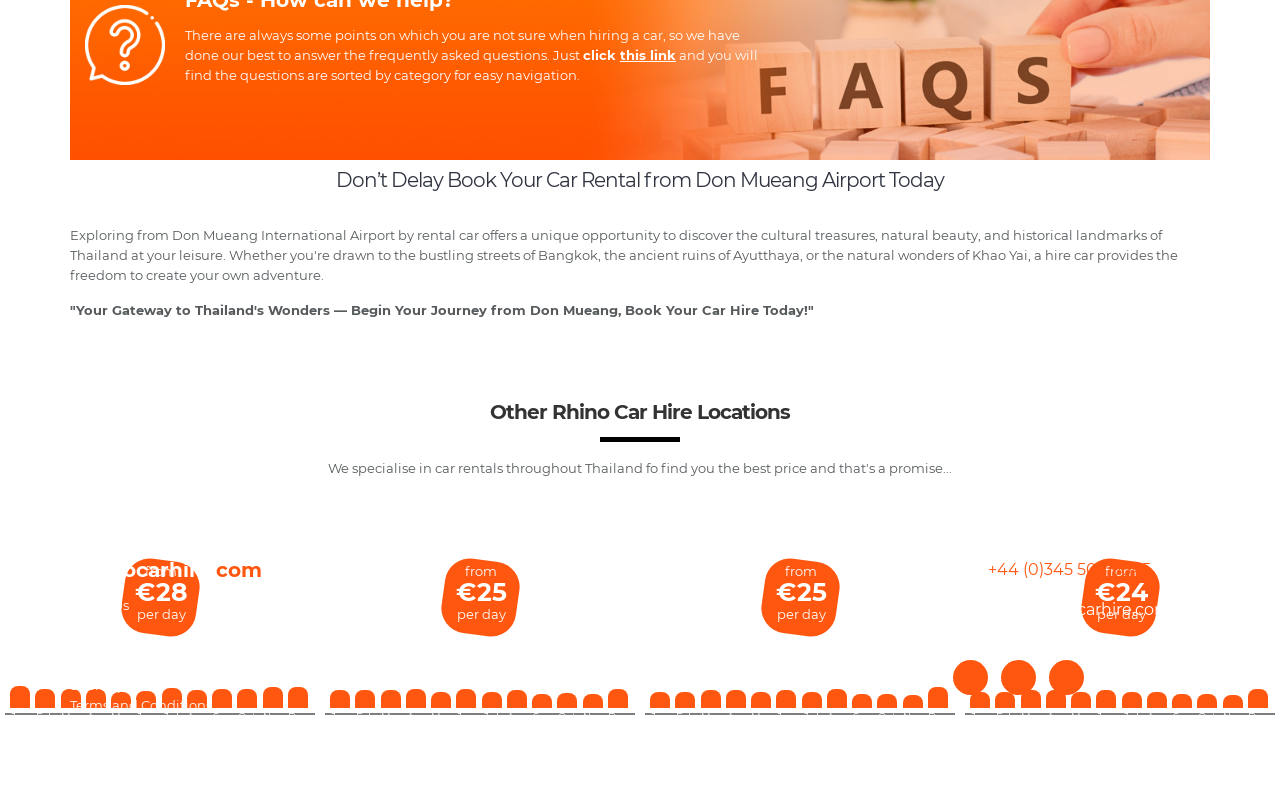What is the theme of the webpage?
Can you offer a detailed and complete answer to this question?

The webpage is primarily focused on car rental services, providing information on prices, locations, and FAQs related to car rental.